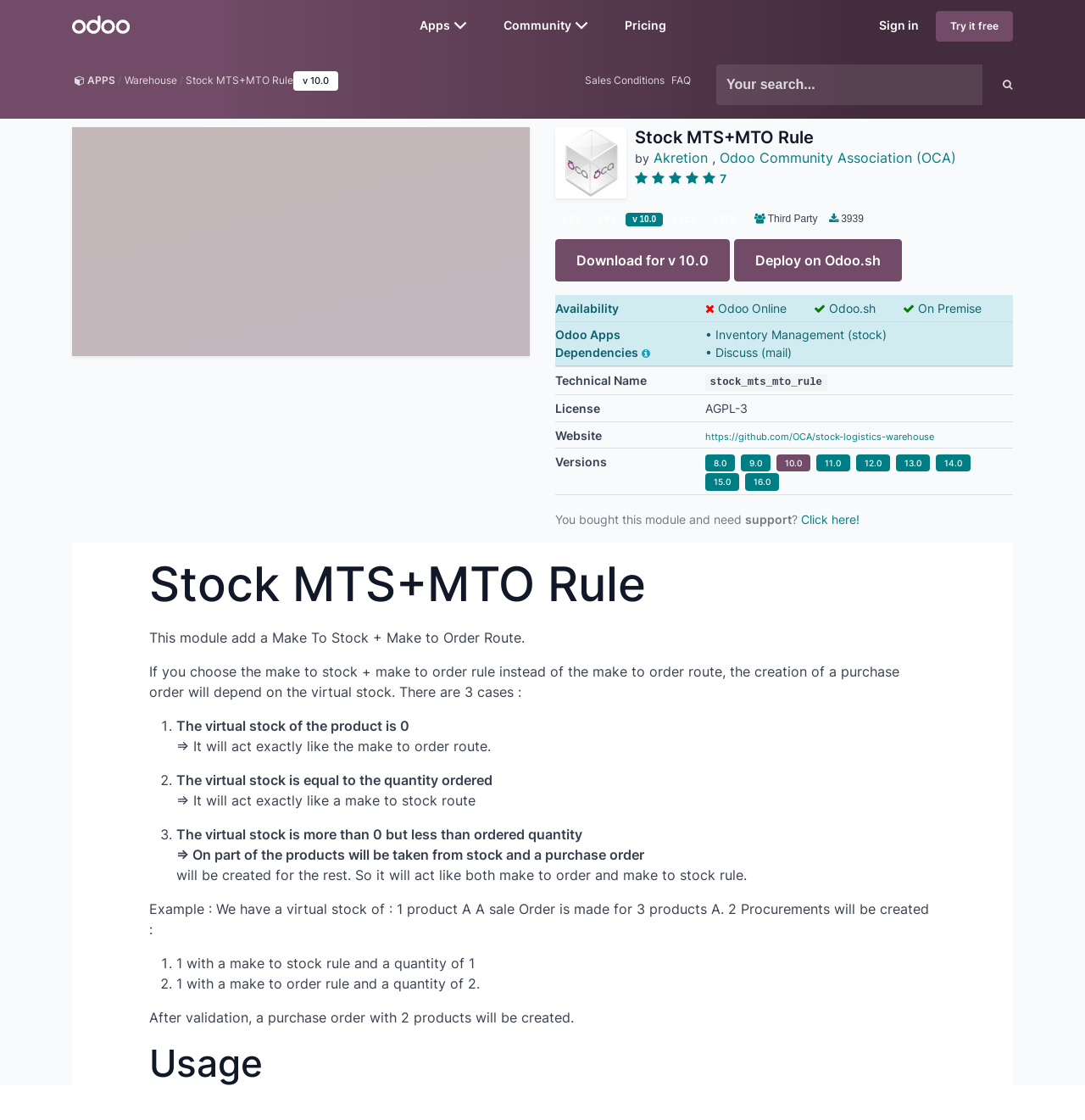Select the bounding box coordinates of the element I need to click to carry out the following instruction: "Visit the kde-core-devel mailing list page".

None